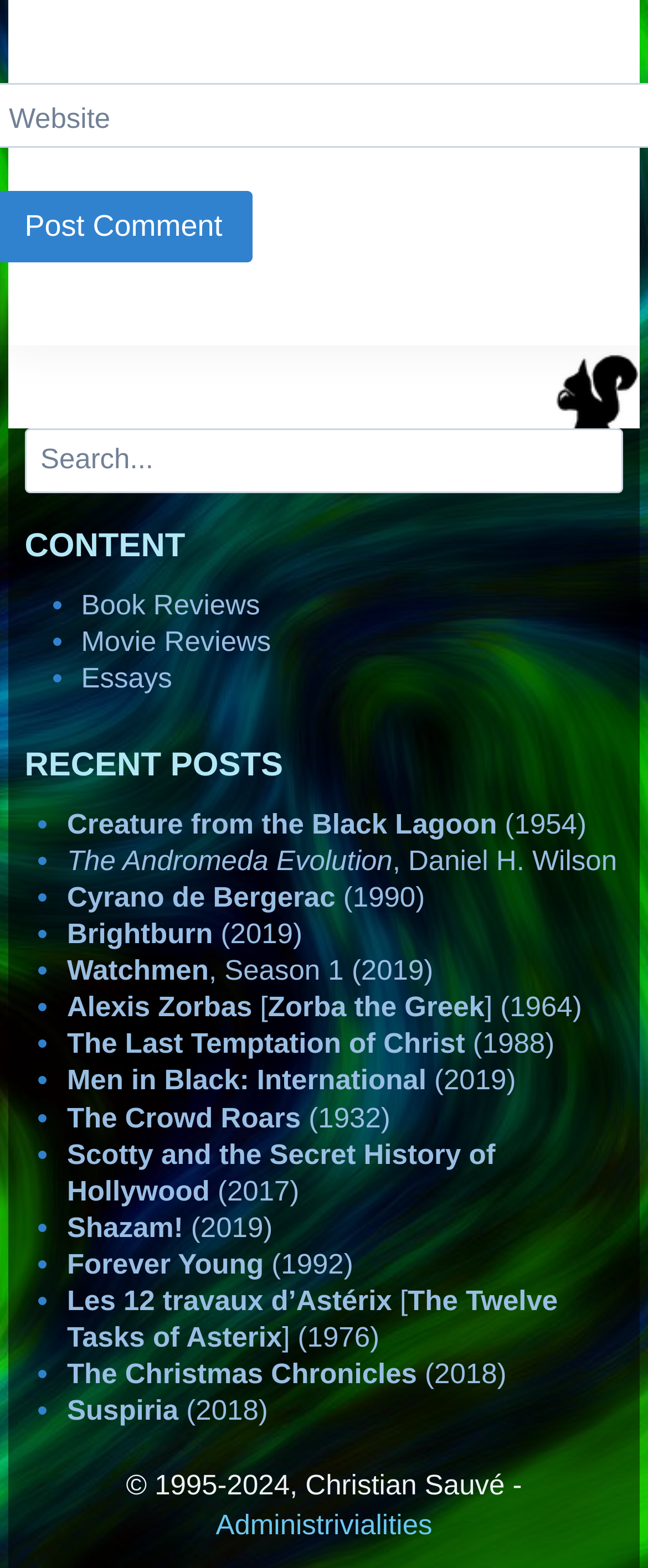Given the description of a UI element: "Forever Young (1992)", identify the bounding box coordinates of the matching element in the webpage screenshot.

[0.103, 0.796, 0.545, 0.816]